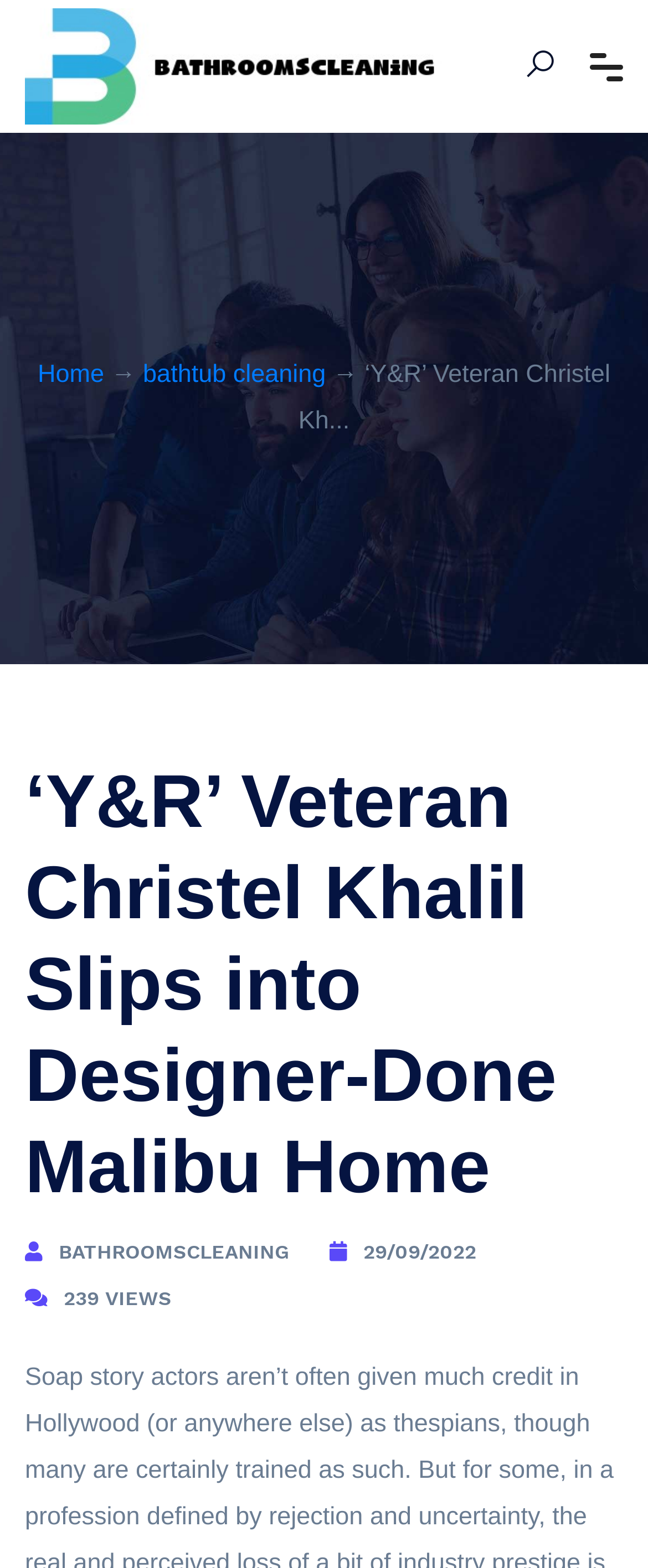How many views does the article have?
Using the image provided, answer with just one word or phrase.

239 VIEWS